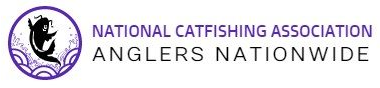What is the purpose of the National Catfishing Association?
Please provide a single word or phrase based on the screenshot.

Promoting catfishing